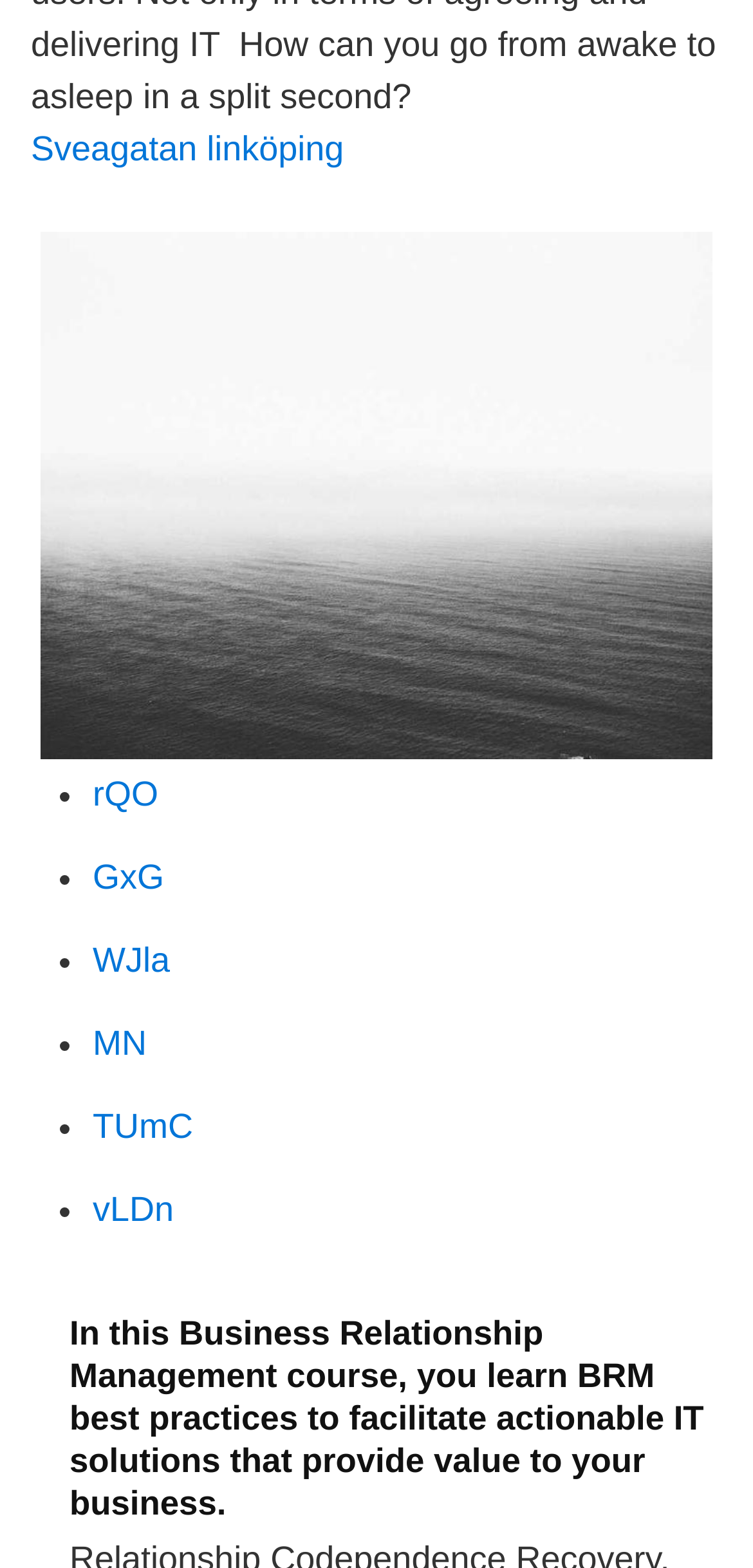Determine the bounding box coordinates of the region I should click to achieve the following instruction: "View the image 'It relationship'". Ensure the bounding box coordinates are four float numbers between 0 and 1, i.e., [left, top, right, bottom].

[0.041, 0.142, 0.959, 0.491]